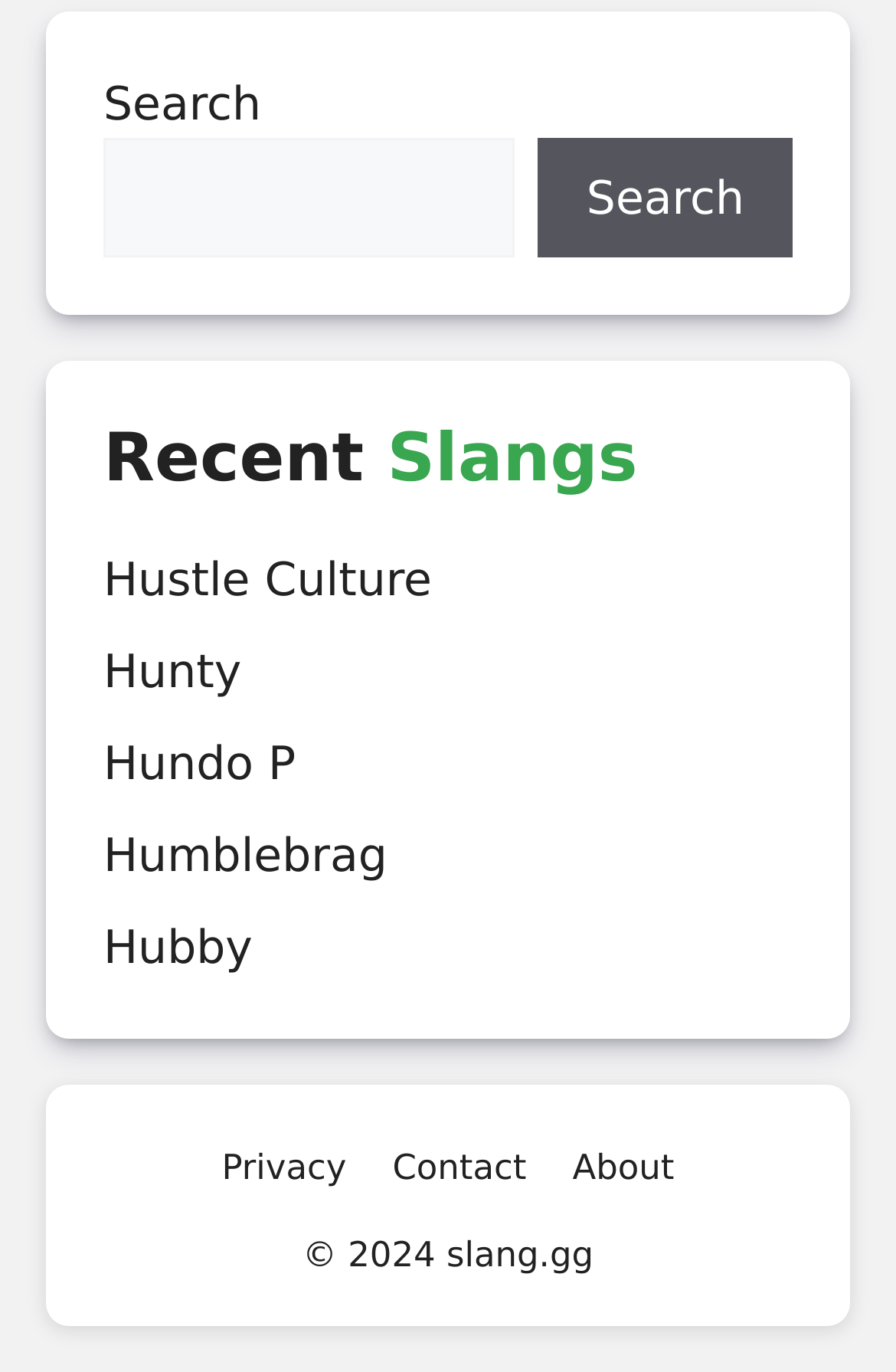Determine the bounding box coordinates of the region that needs to be clicked to achieve the task: "Search for a slang".

[0.115, 0.101, 0.575, 0.188]